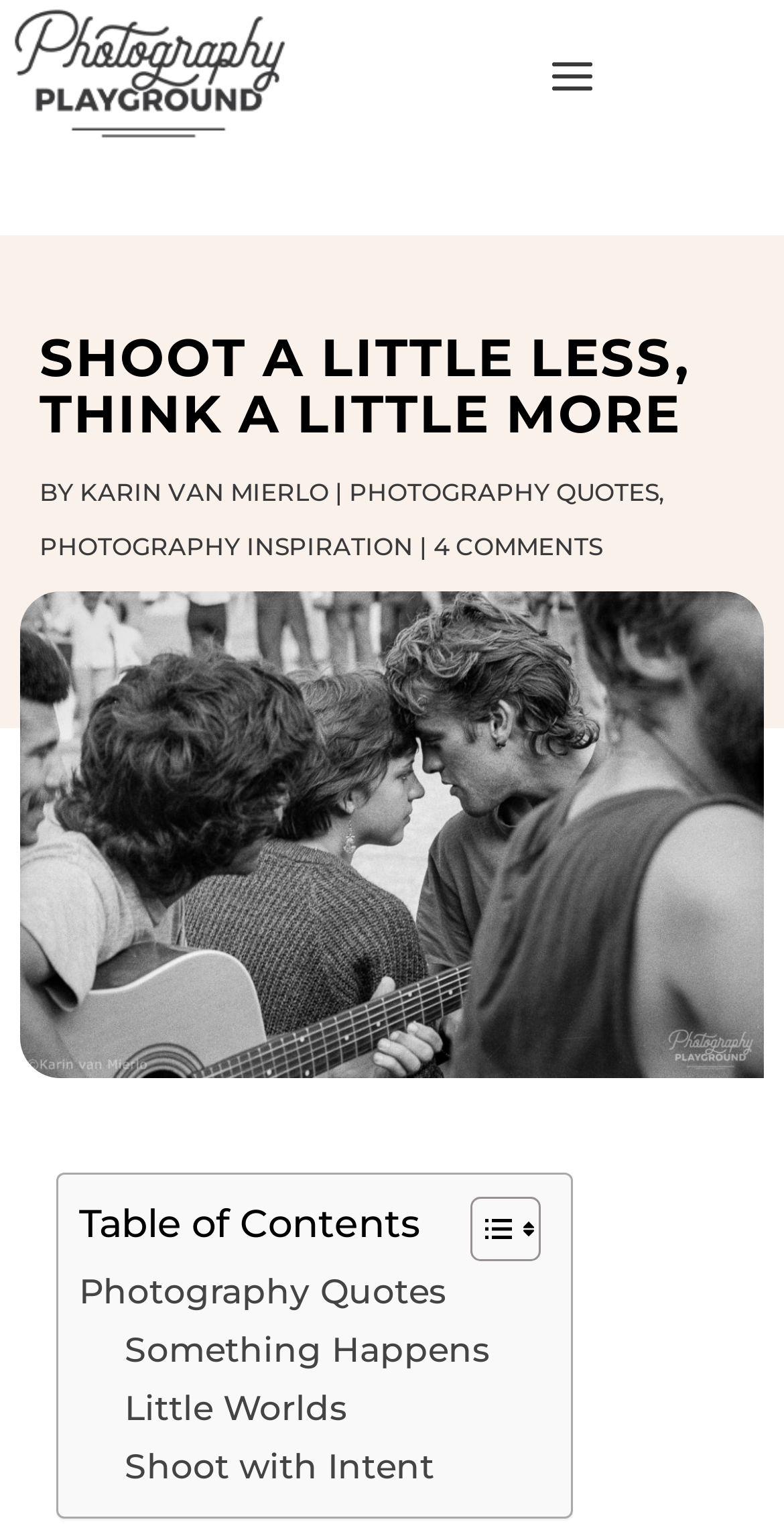Determine the bounding box coordinates of the region I should click to achieve the following instruction: "Select an option from Archive". Ensure the bounding box coordinates are four float numbers between 0 and 1, i.e., [left, top, right, bottom].

None